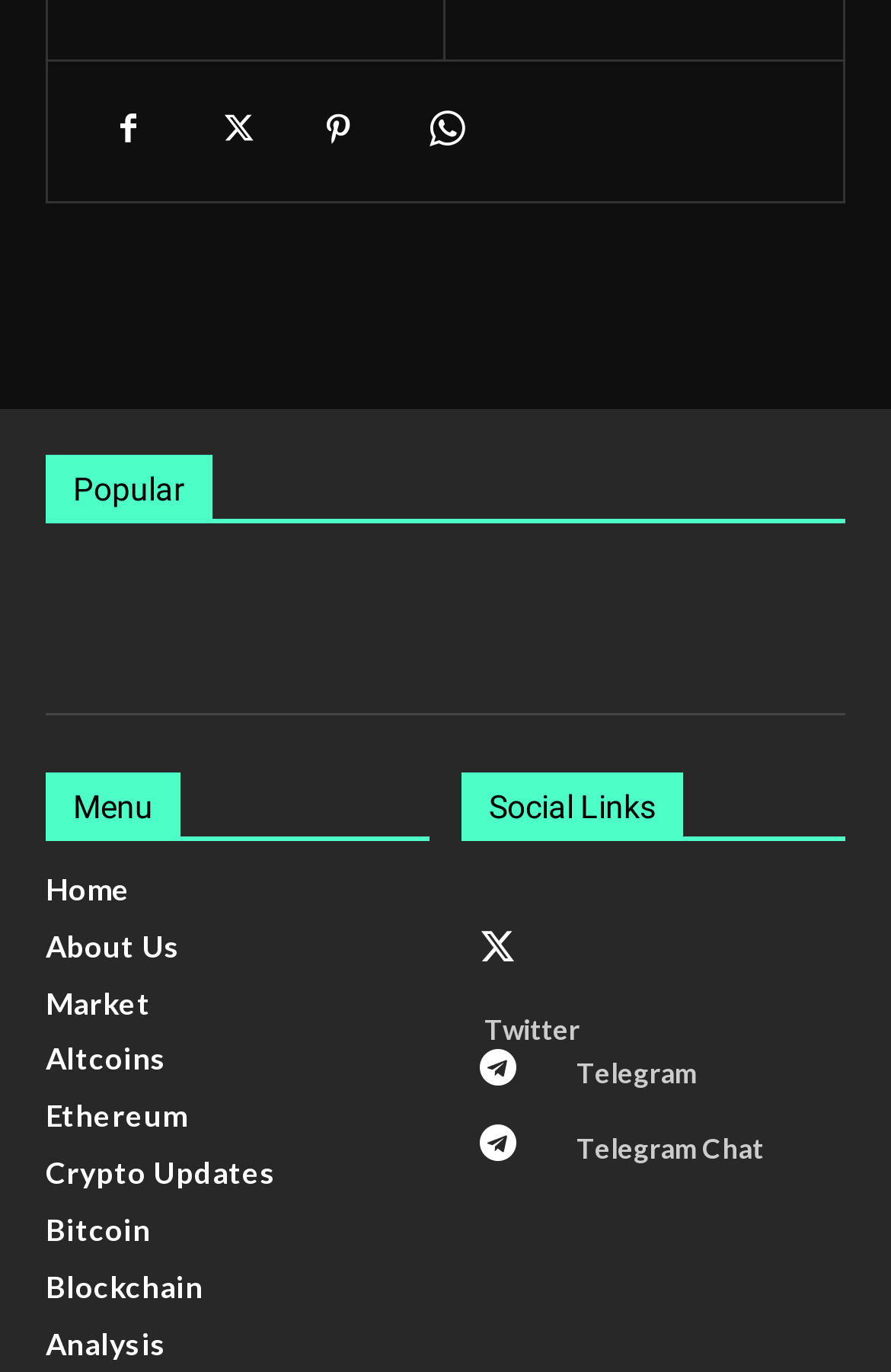Pinpoint the bounding box coordinates of the area that must be clicked to complete this instruction: "Click on Home".

[0.051, 0.634, 0.482, 0.662]